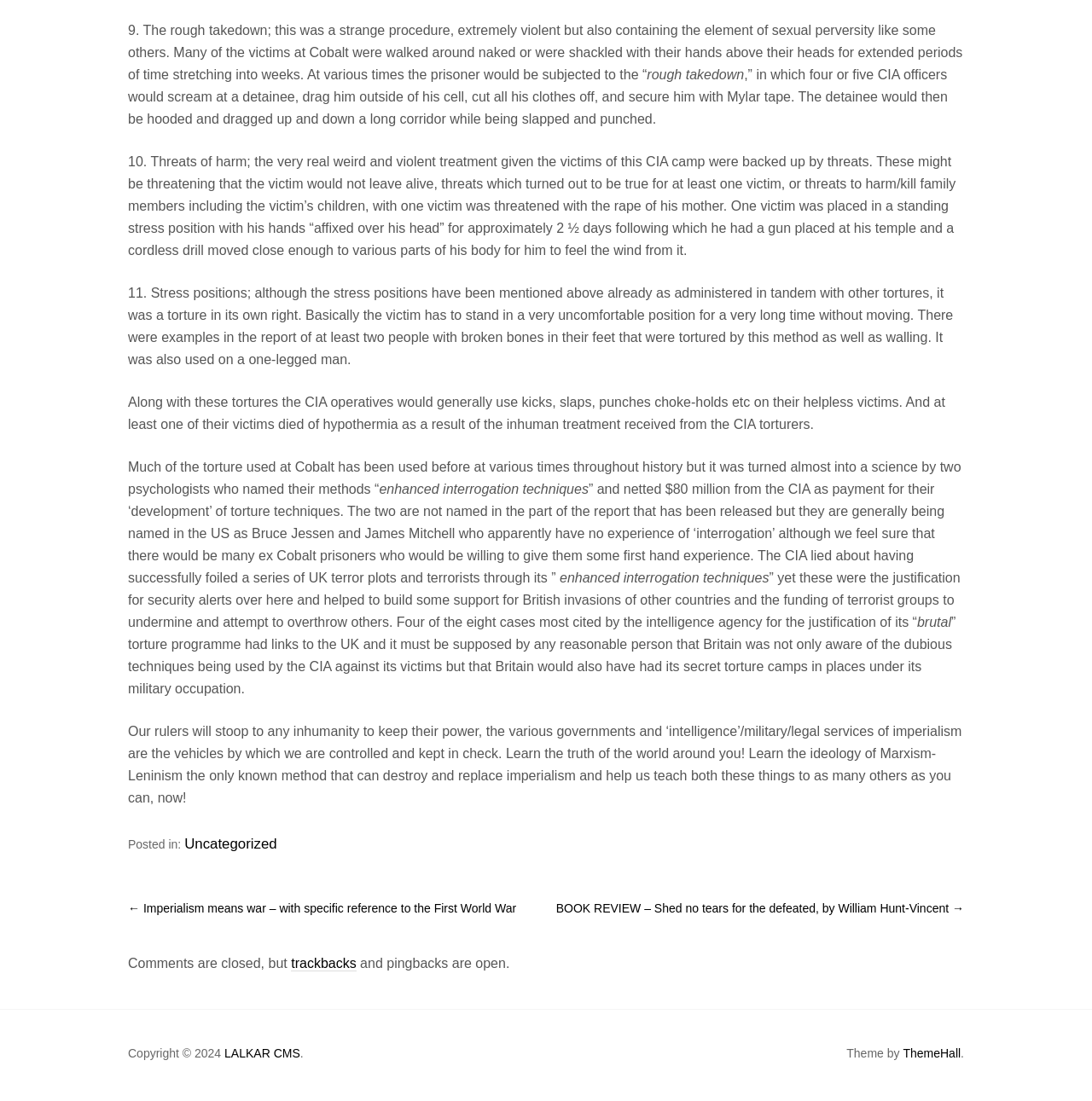What is the copyright year of the webpage?
Answer the question with a single word or phrase by looking at the picture.

2024